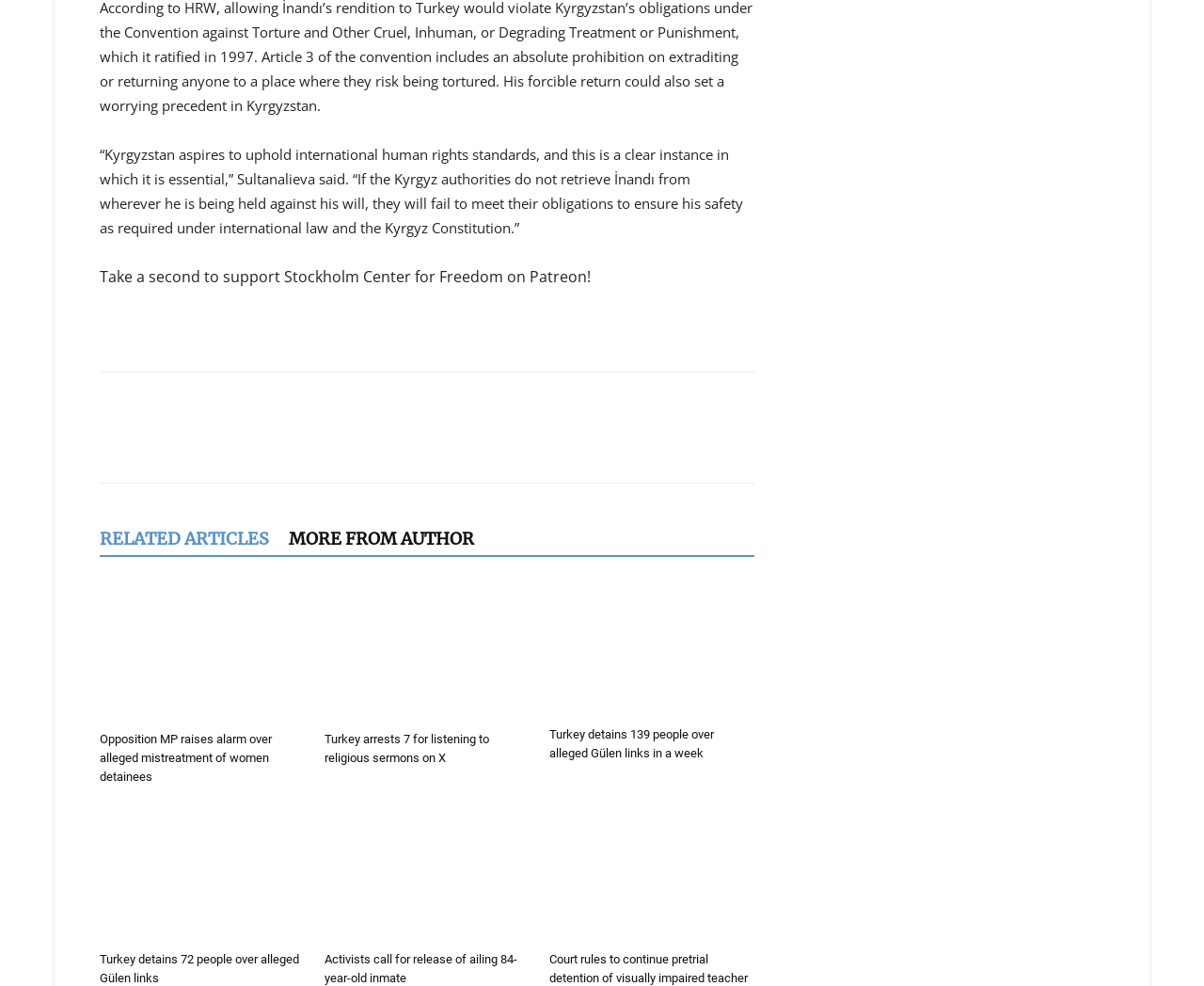Provide a one-word or short-phrase response to the question:
What is the theme of the images presented on the webpage?

News or article thumbnails